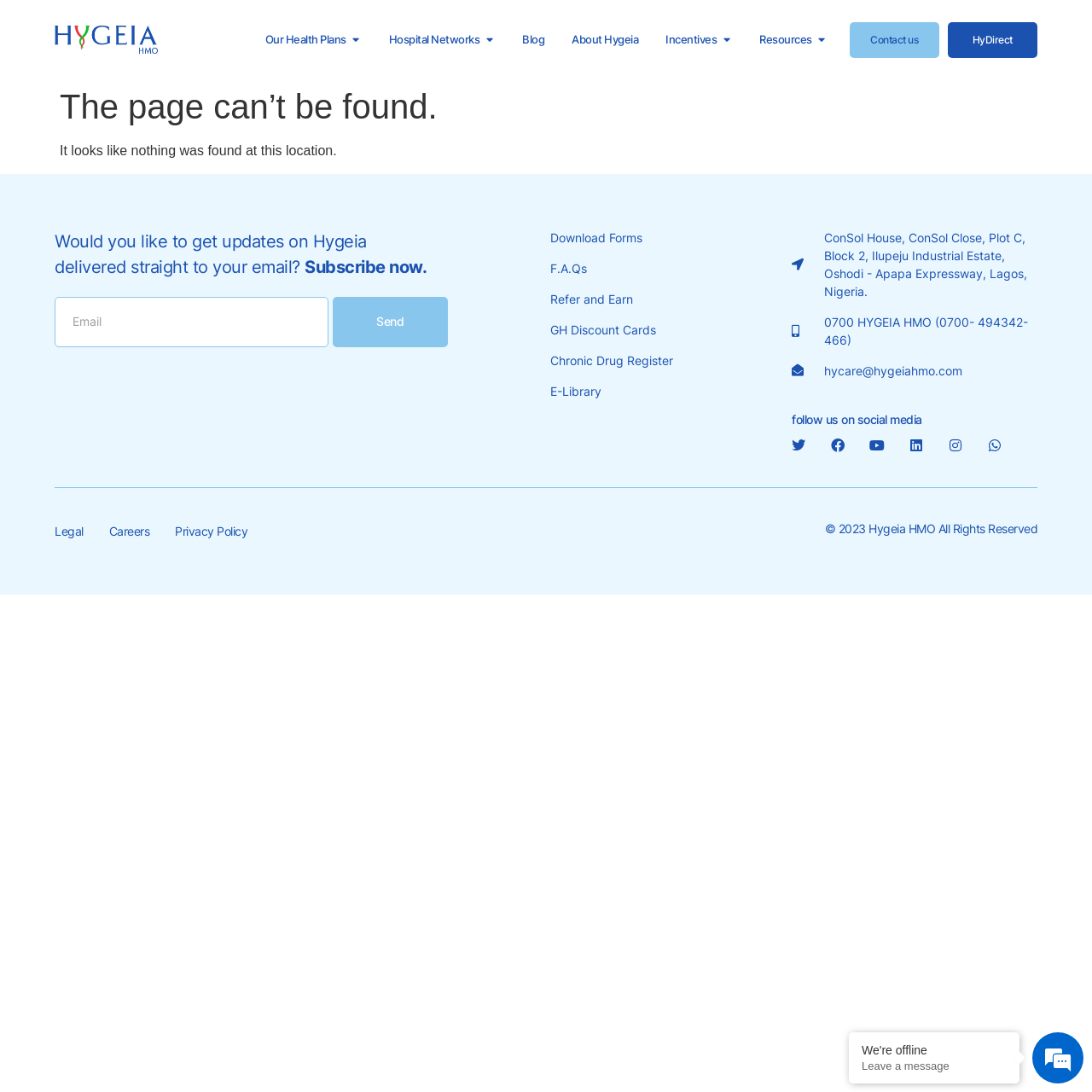What is the name of the HMO?
Using the image, give a concise answer in the form of a single word or short phrase.

Hygeia HMO